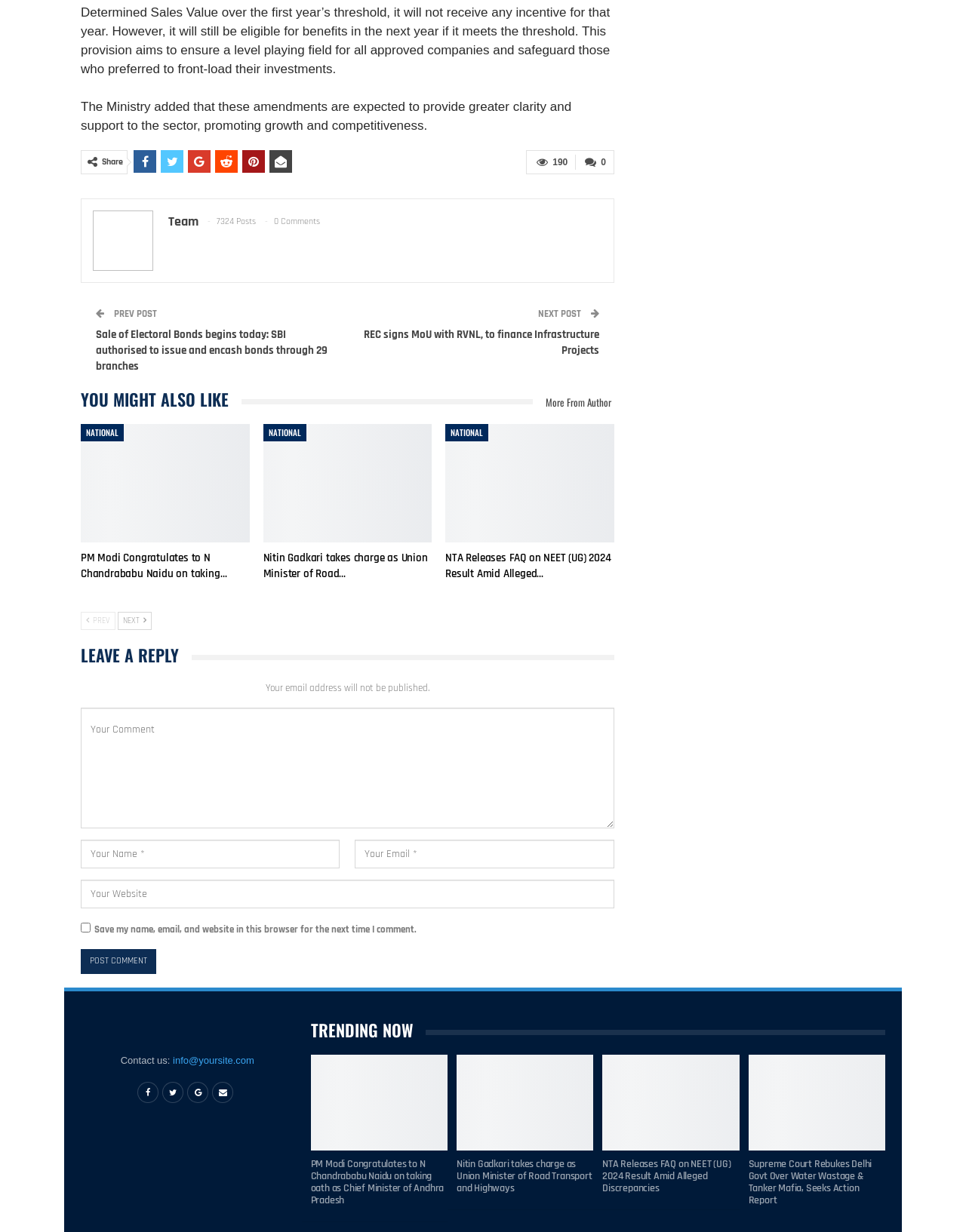What is the category of the article 'NTA Releases FAQ on NEET (UG) 2024 Result Amid Alleged Discrepancies'?
Provide a one-word or short-phrase answer based on the image.

NATIONAL